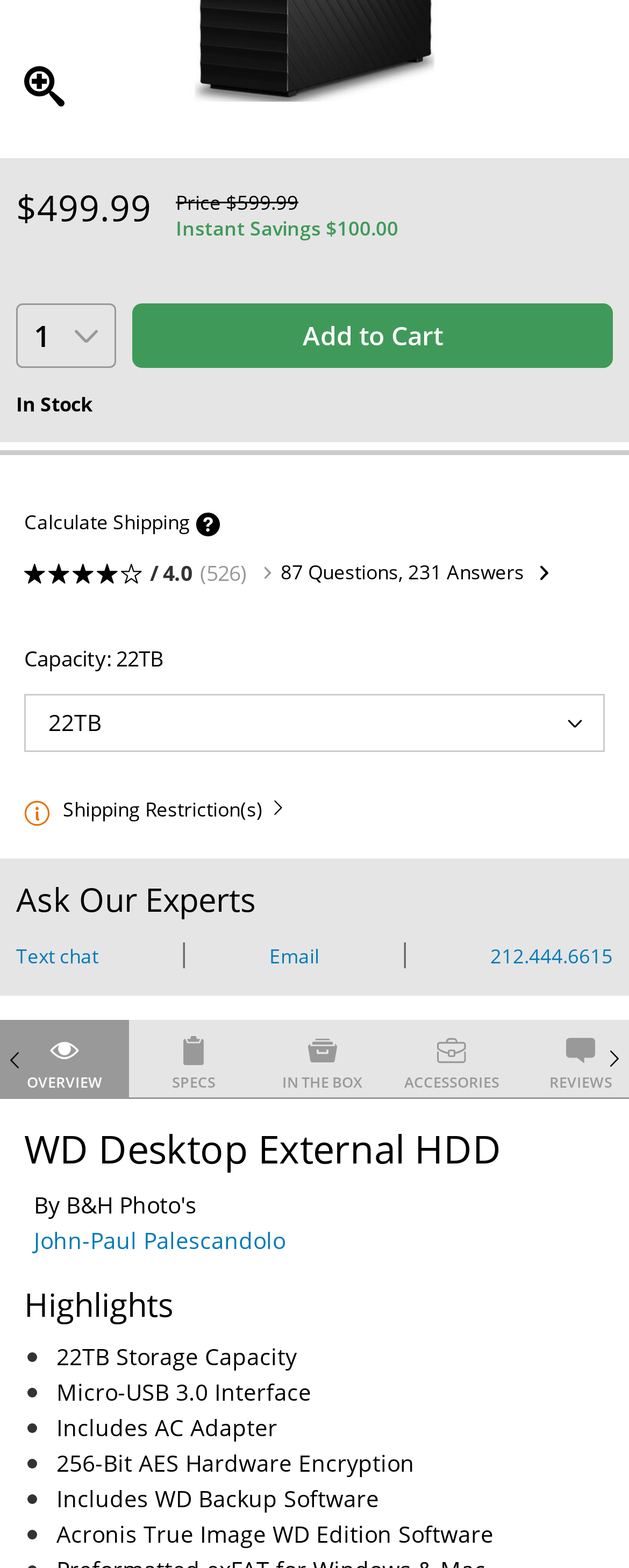Pinpoint the bounding box coordinates of the element you need to click to execute the following instruction: "Click the 'Add to Cart' button". The bounding box should be represented by four float numbers between 0 and 1, in the format [left, top, right, bottom].

[0.21, 0.193, 0.974, 0.235]